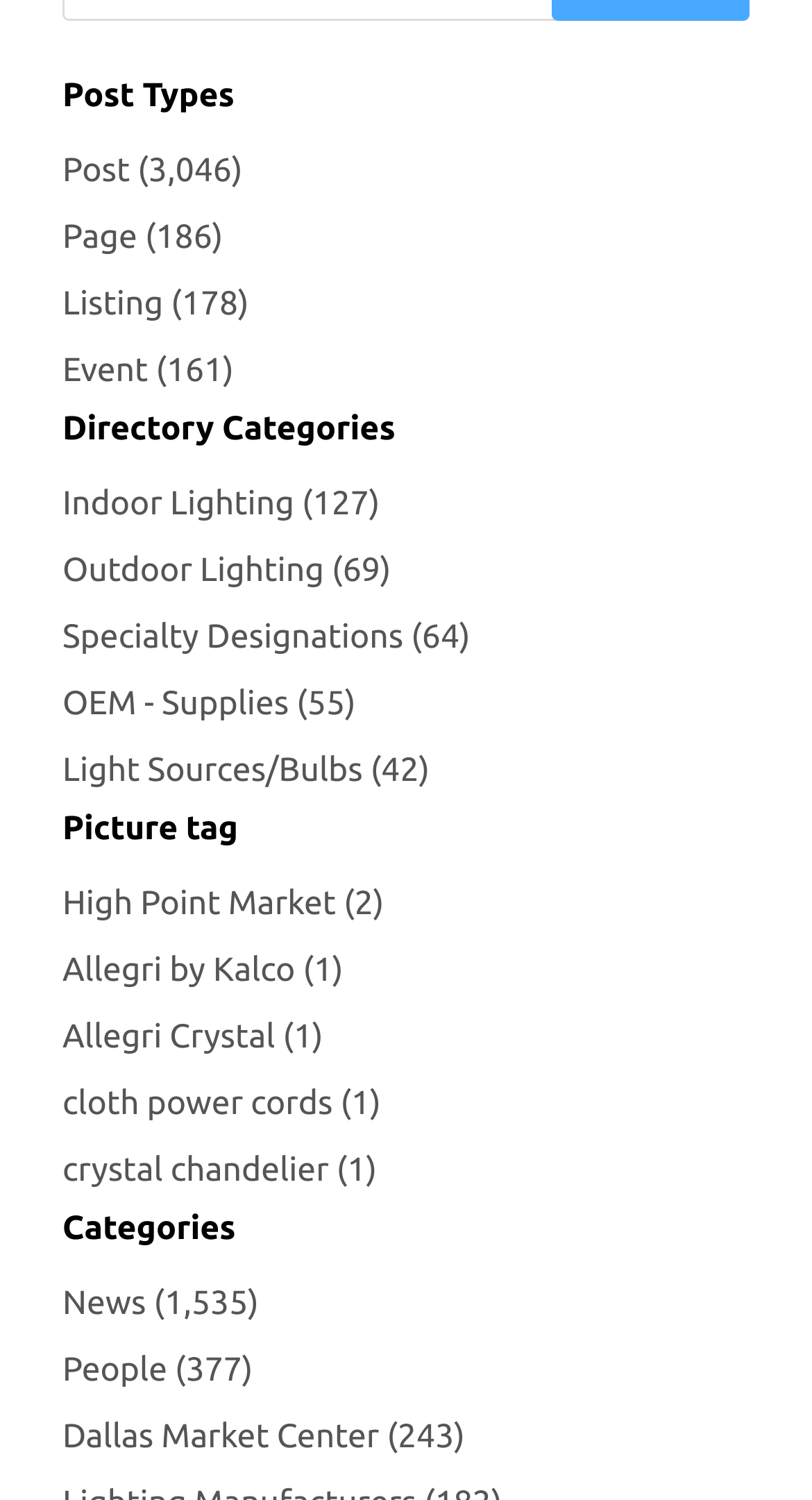What is the category with the most news articles? Refer to the image and provide a one-word or short phrase answer.

News